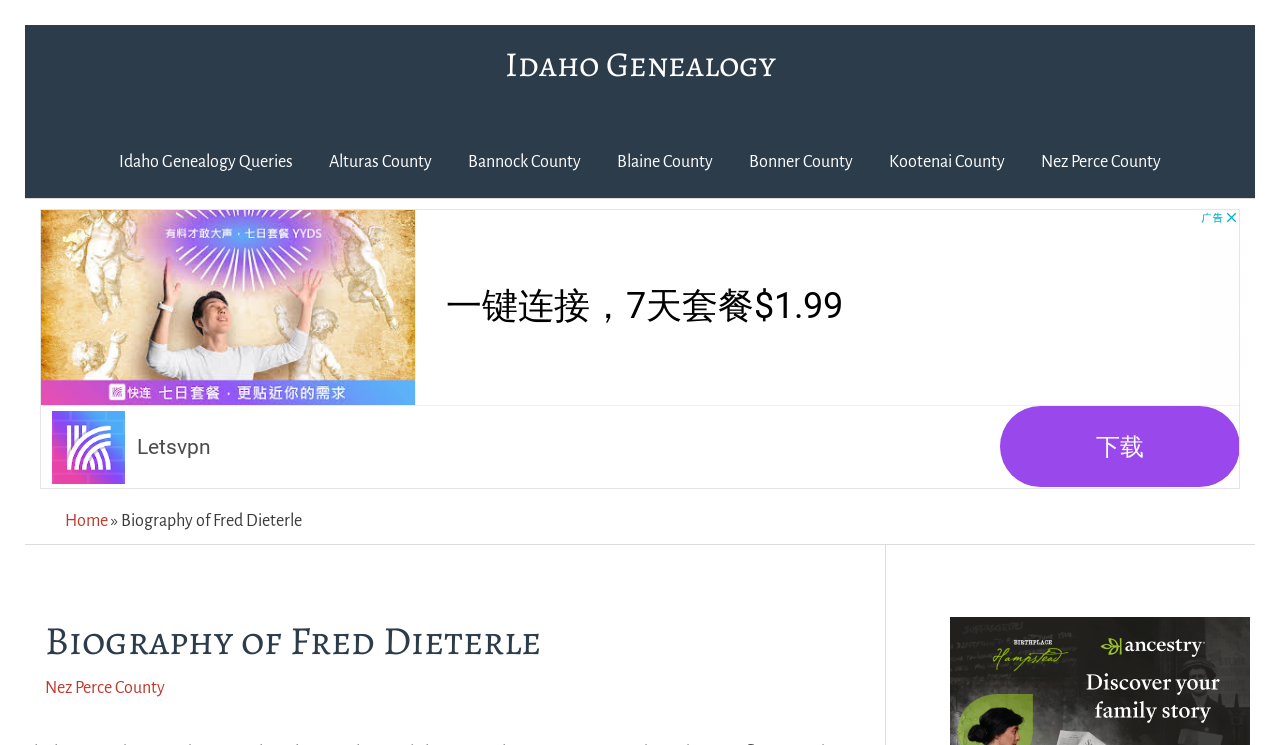Identify the coordinates of the bounding box for the element that must be clicked to accomplish the instruction: "check biography of Fred Dieterle".

[0.035, 0.828, 0.676, 0.893]